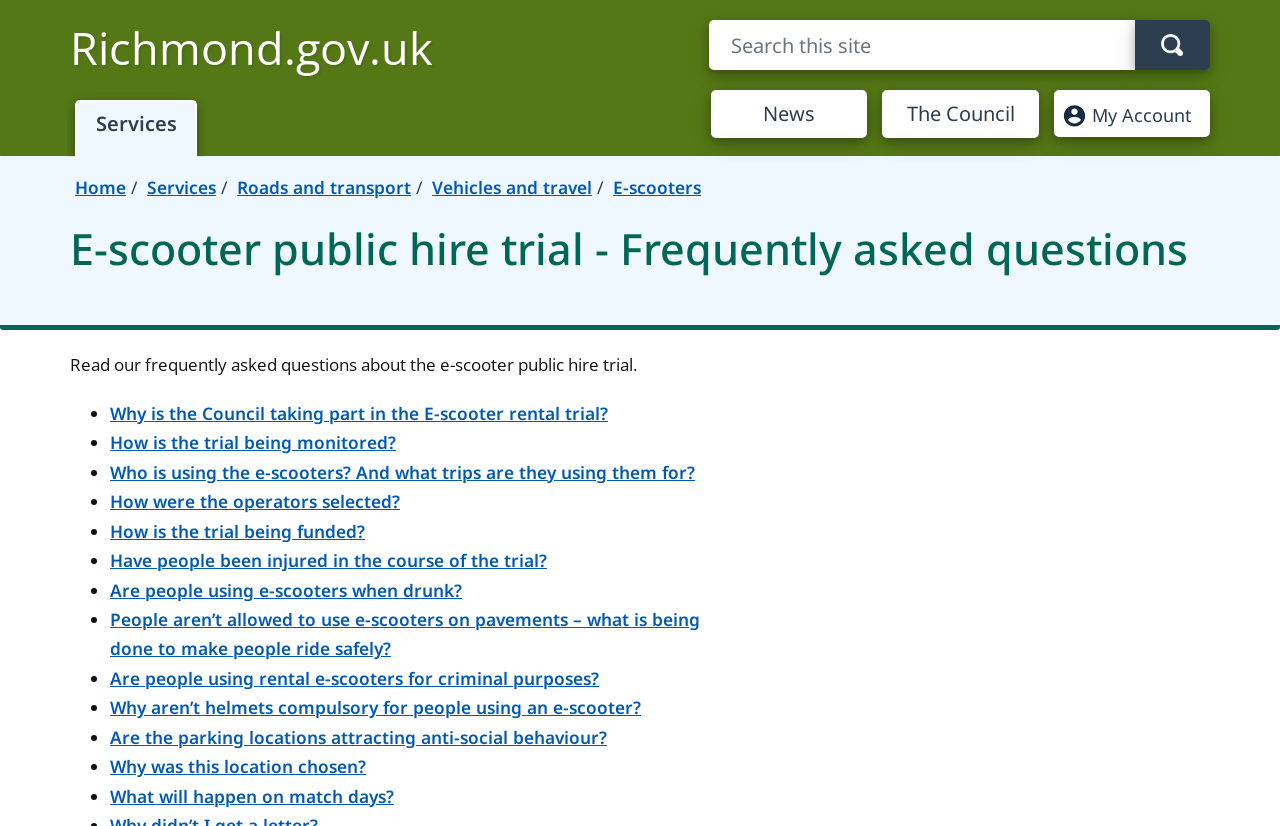How many FAQs are listed on the webpage?
Based on the image, give a one-word or short phrase answer.

15